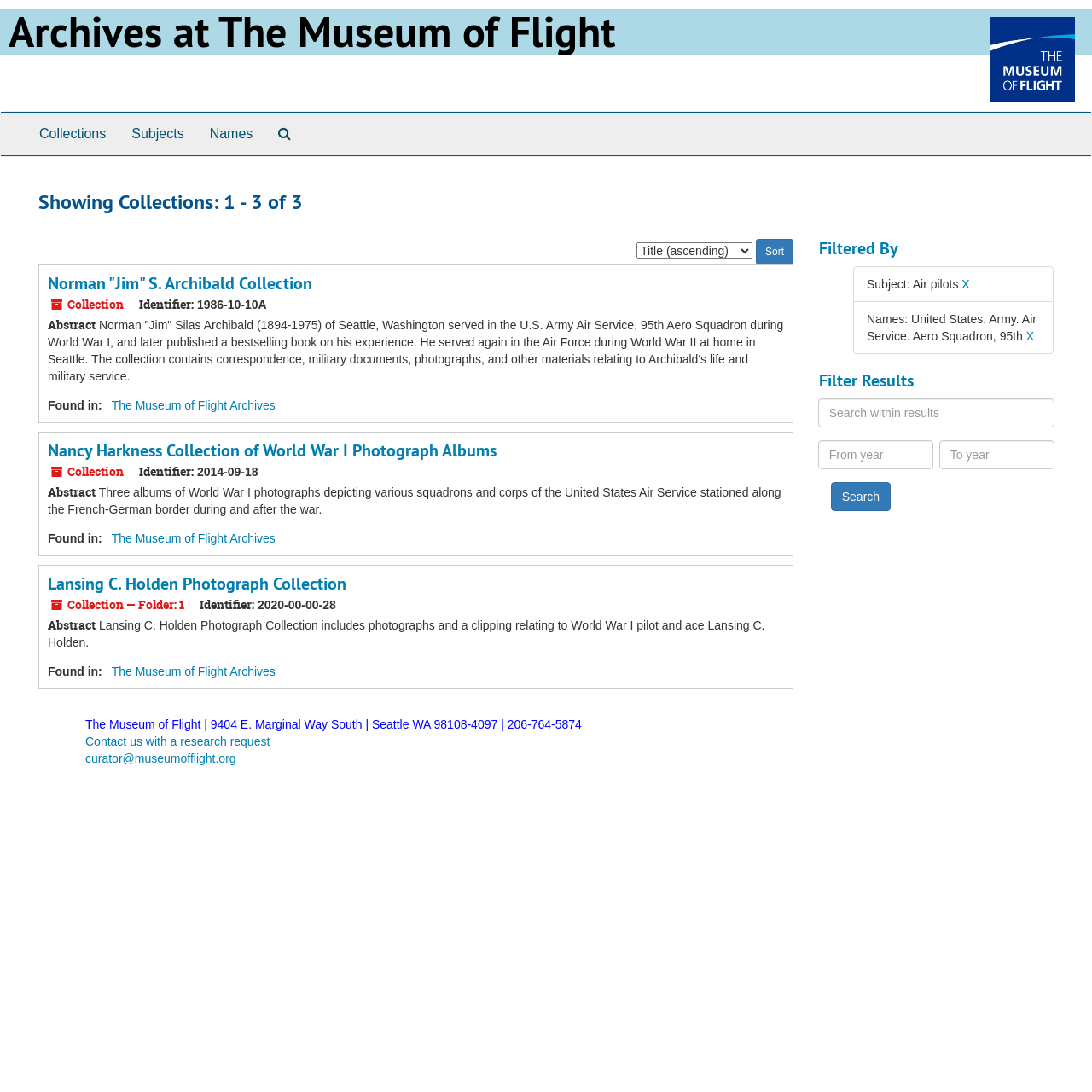Find the bounding box coordinates for the element described here: "parent_node: Sort by: name="commit" value="Sort"".

[0.692, 0.219, 0.727, 0.242]